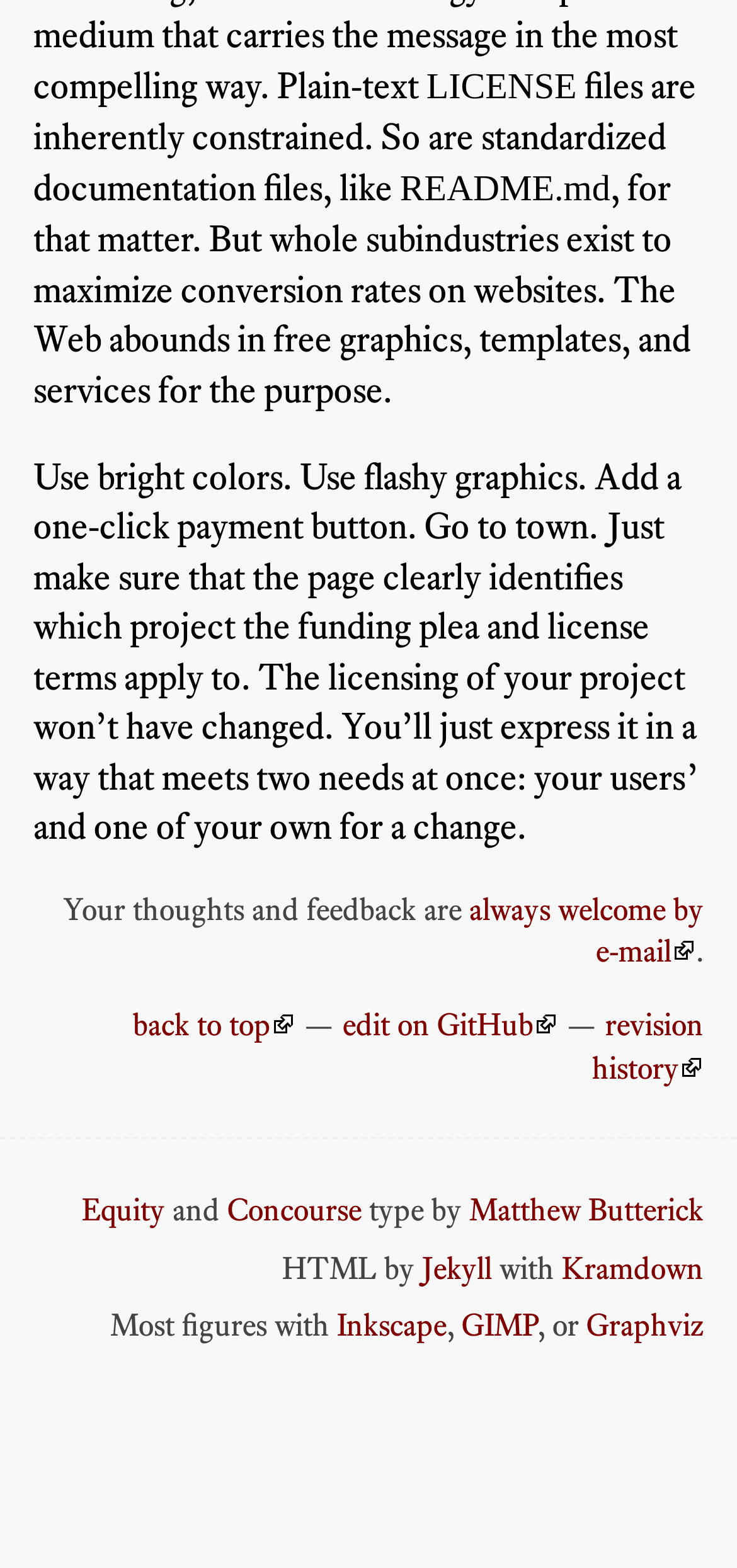What is the name of the file mentioned?
Using the image, provide a concise answer in one word or a short phrase.

README.md